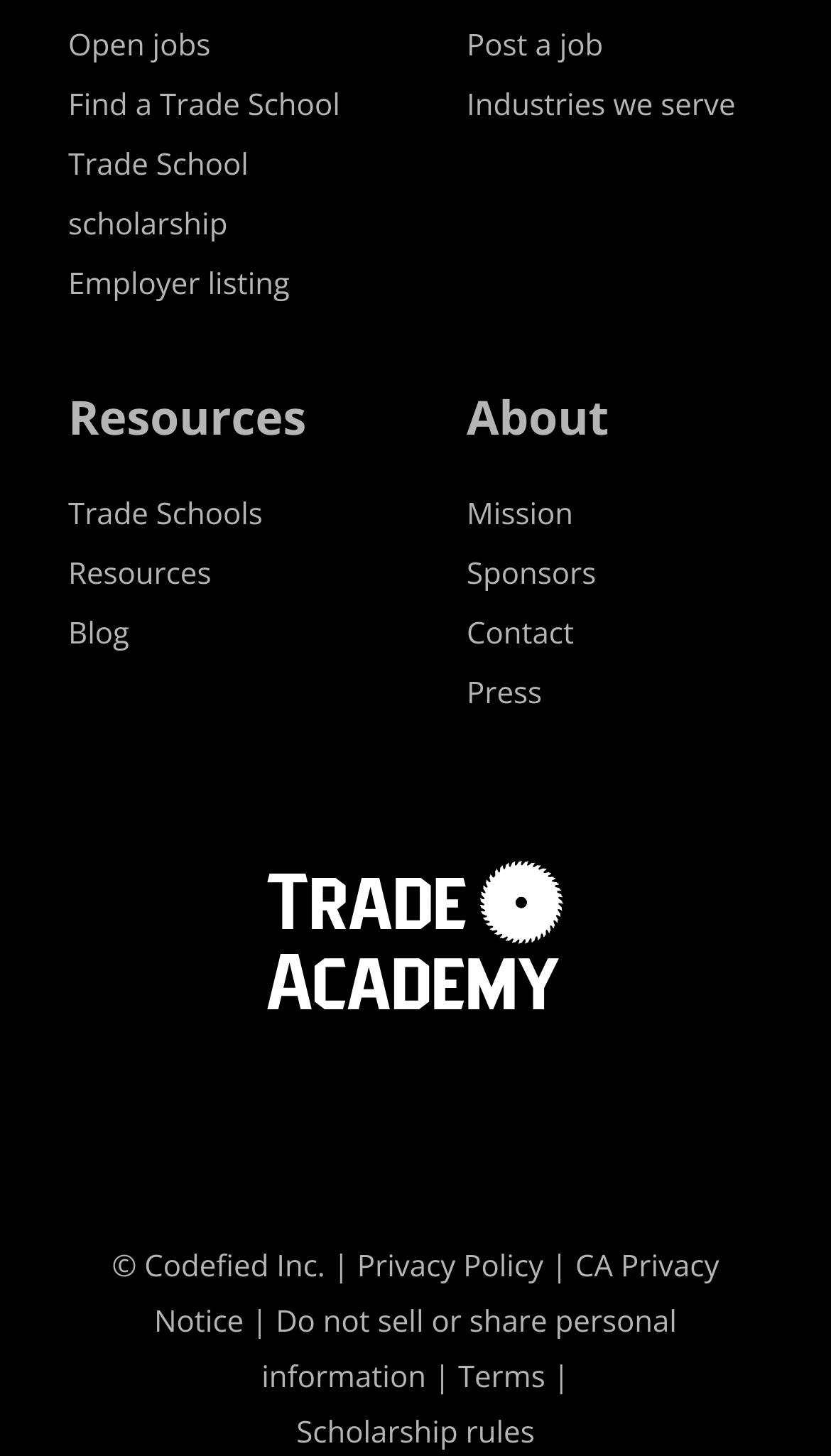Please locate the bounding box coordinates of the element's region that needs to be clicked to follow the instruction: "Open job listings". The bounding box coordinates should be provided as four float numbers between 0 and 1, i.e., [left, top, right, bottom].

[0.082, 0.017, 0.253, 0.045]